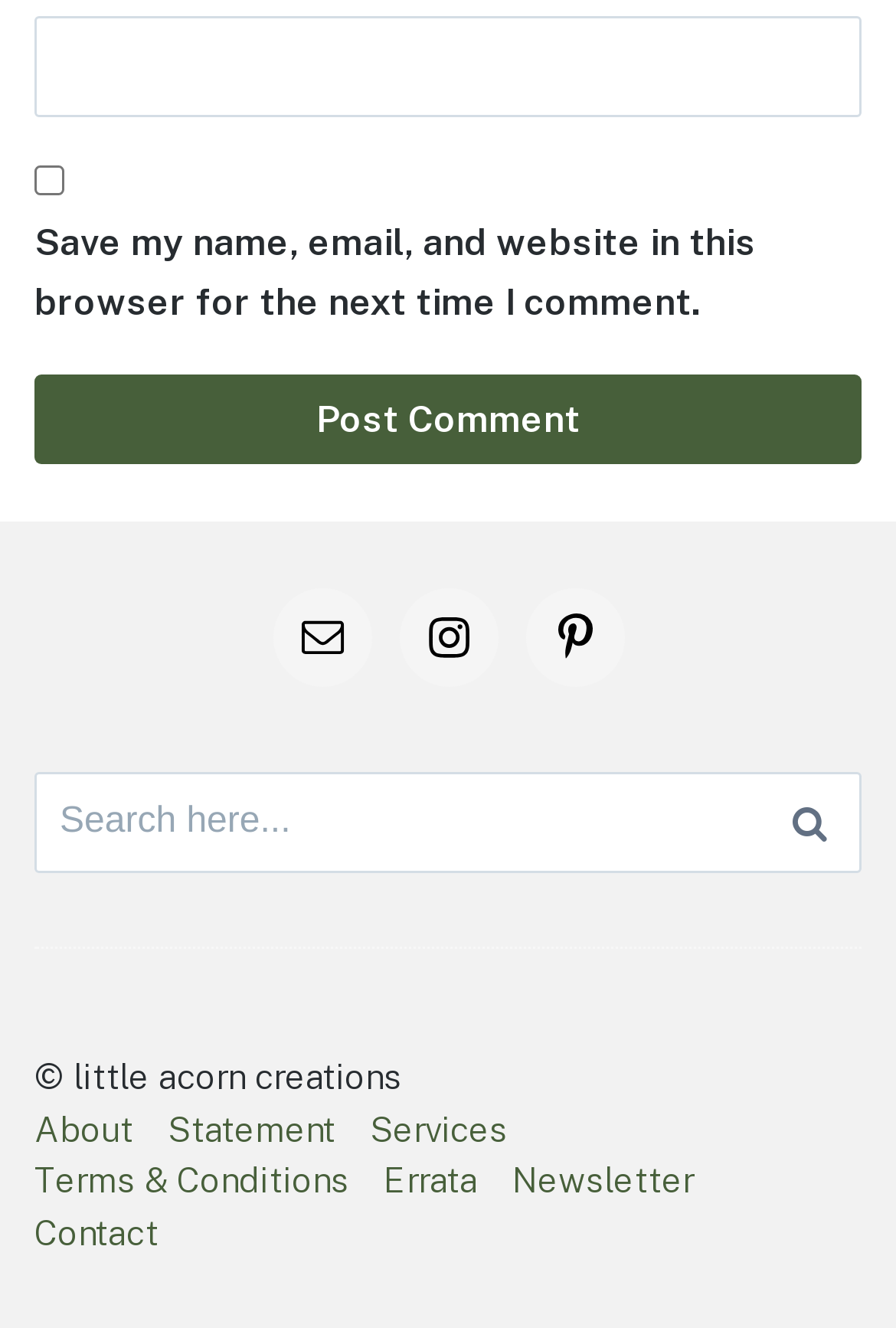Please find the bounding box for the UI element described by: "parent_node: Website name="url"".

[0.038, 0.013, 0.962, 0.089]